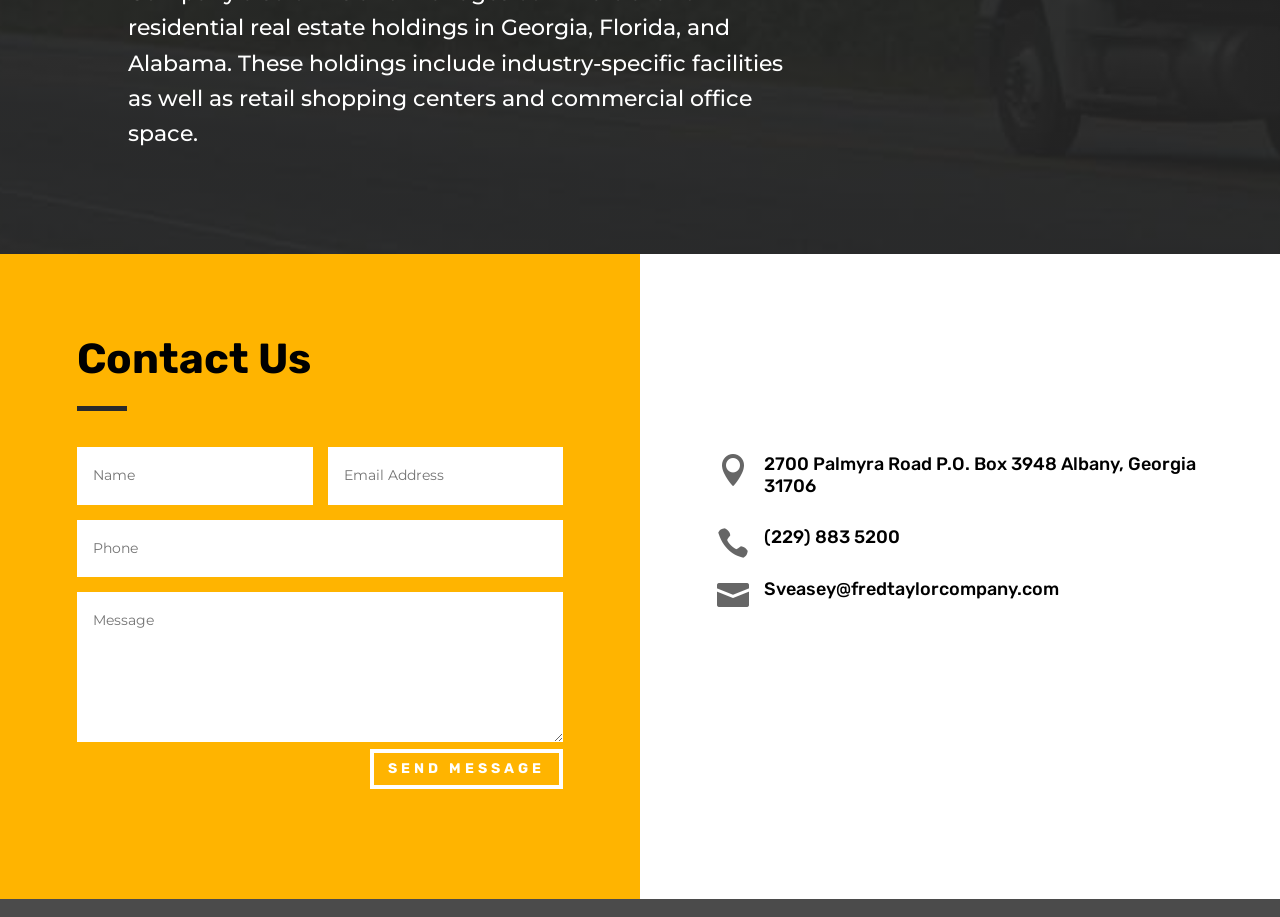Given the element description Sveasey@fredtaylorcompany.com, predict the bounding box coordinates for the UI element in the webpage screenshot. The format should be (top-left x, top-left y, bottom-right x, bottom-right y), and the values should be between 0 and 1.

[0.597, 0.631, 0.827, 0.654]